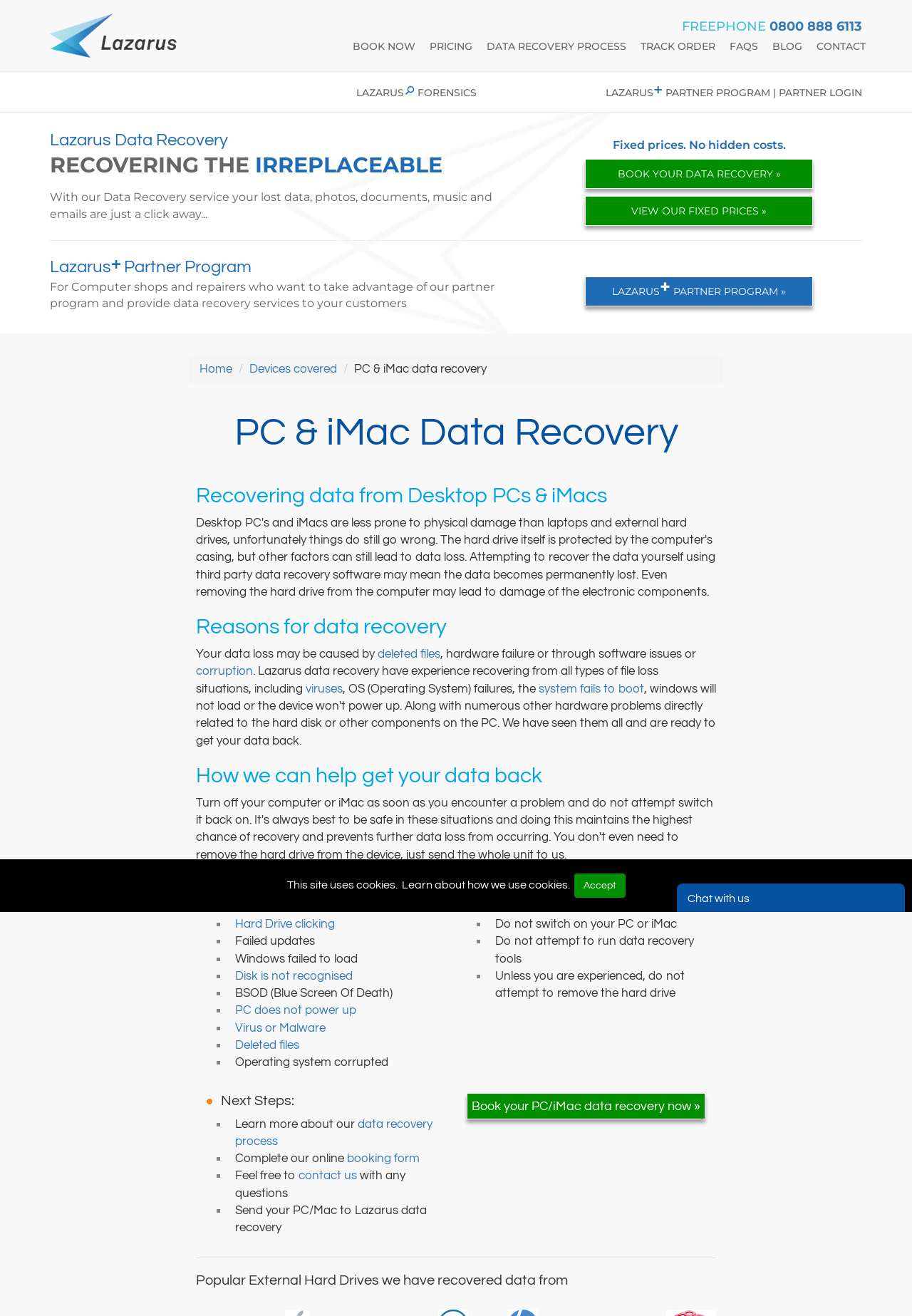Generate the text content of the main heading of the webpage.

PC & iMac Data Recovery